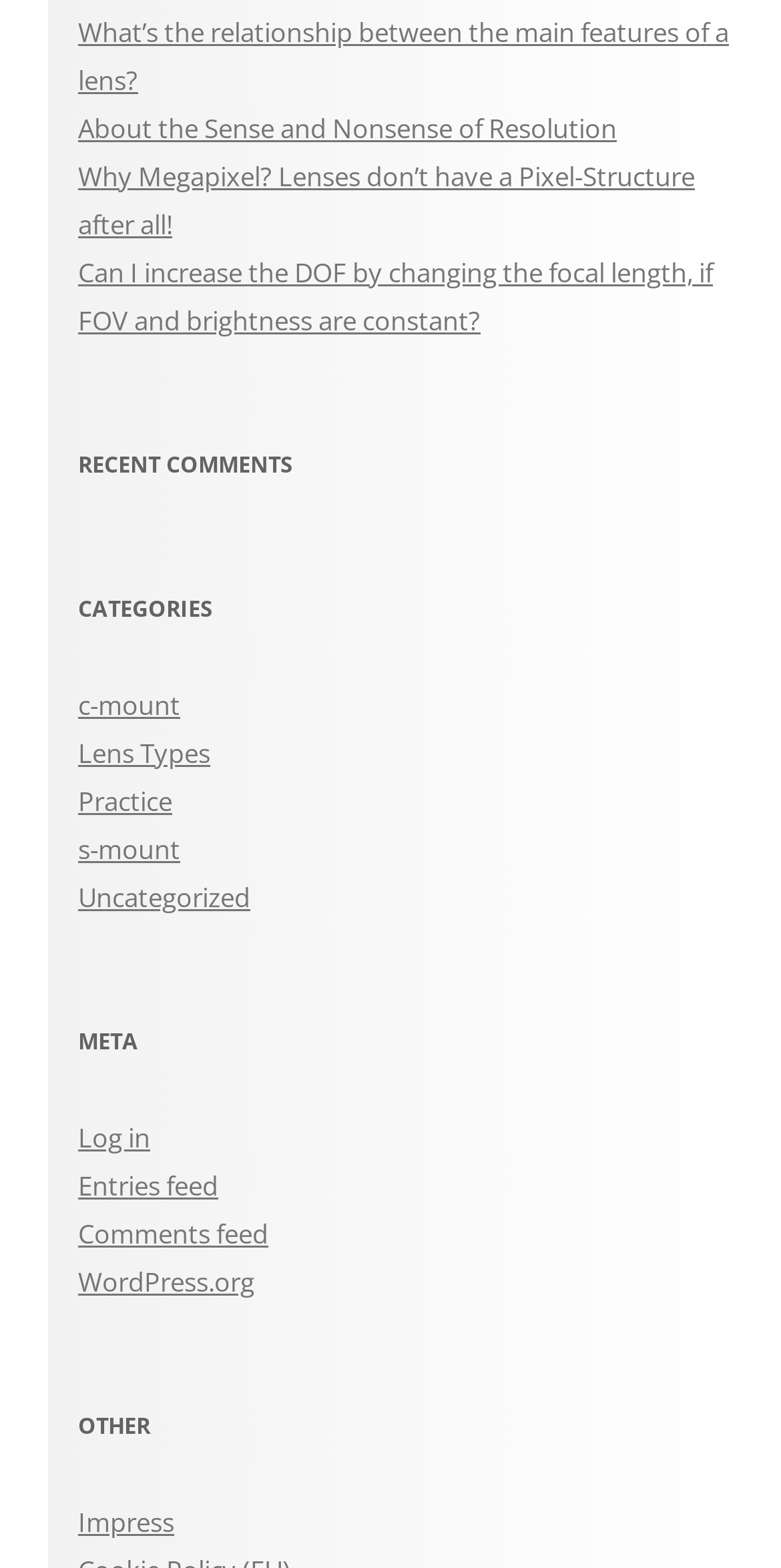Provide the bounding box coordinates of the HTML element described by the text: "Lens Types". The coordinates should be in the format [left, top, right, bottom] with values between 0 and 1.

[0.1, 0.469, 0.269, 0.492]